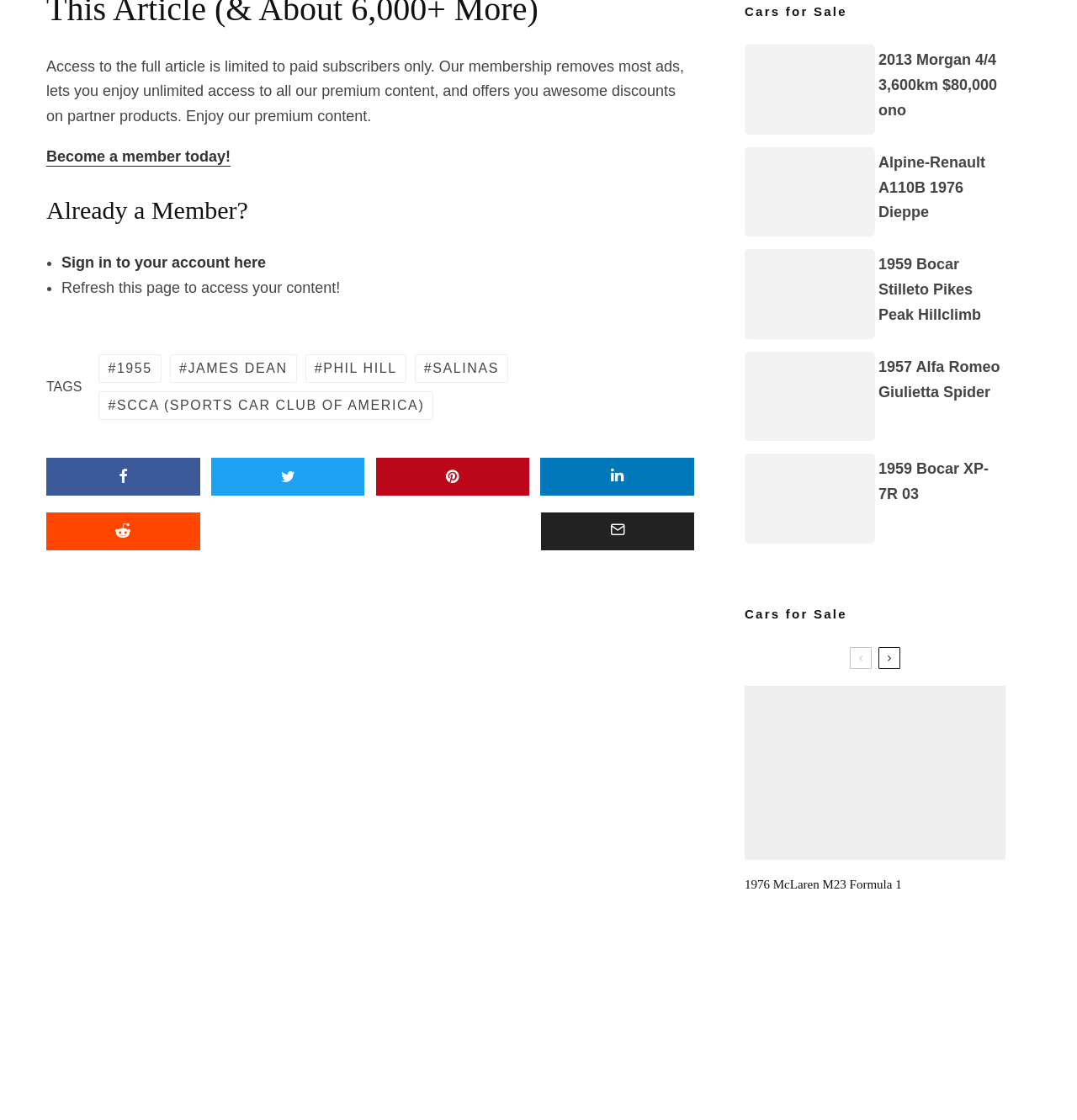Please determine the bounding box coordinates, formatted as (top-left x, top-left y, bottom-right x, bottom-right y), with all values as floating point numbers between 0 and 1. Identify the bounding box of the region described as: aria-label="Submit"

[0.043, 0.457, 0.186, 0.491]